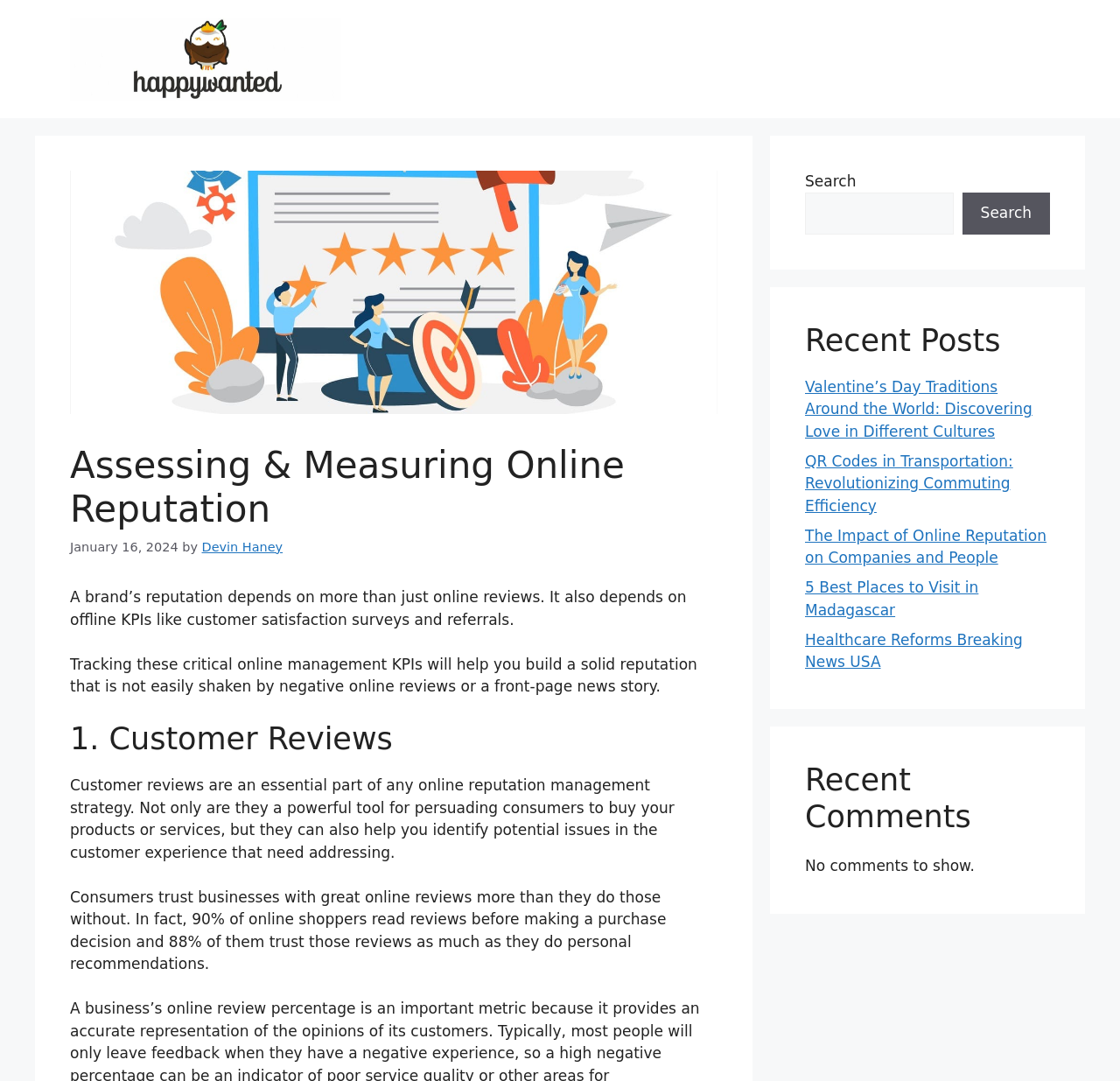Determine the bounding box coordinates for the area that needs to be clicked to fulfill this task: "Read the article about Valentine’s Day Traditions Around the World". The coordinates must be given as four float numbers between 0 and 1, i.e., [left, top, right, bottom].

[0.719, 0.349, 0.922, 0.407]